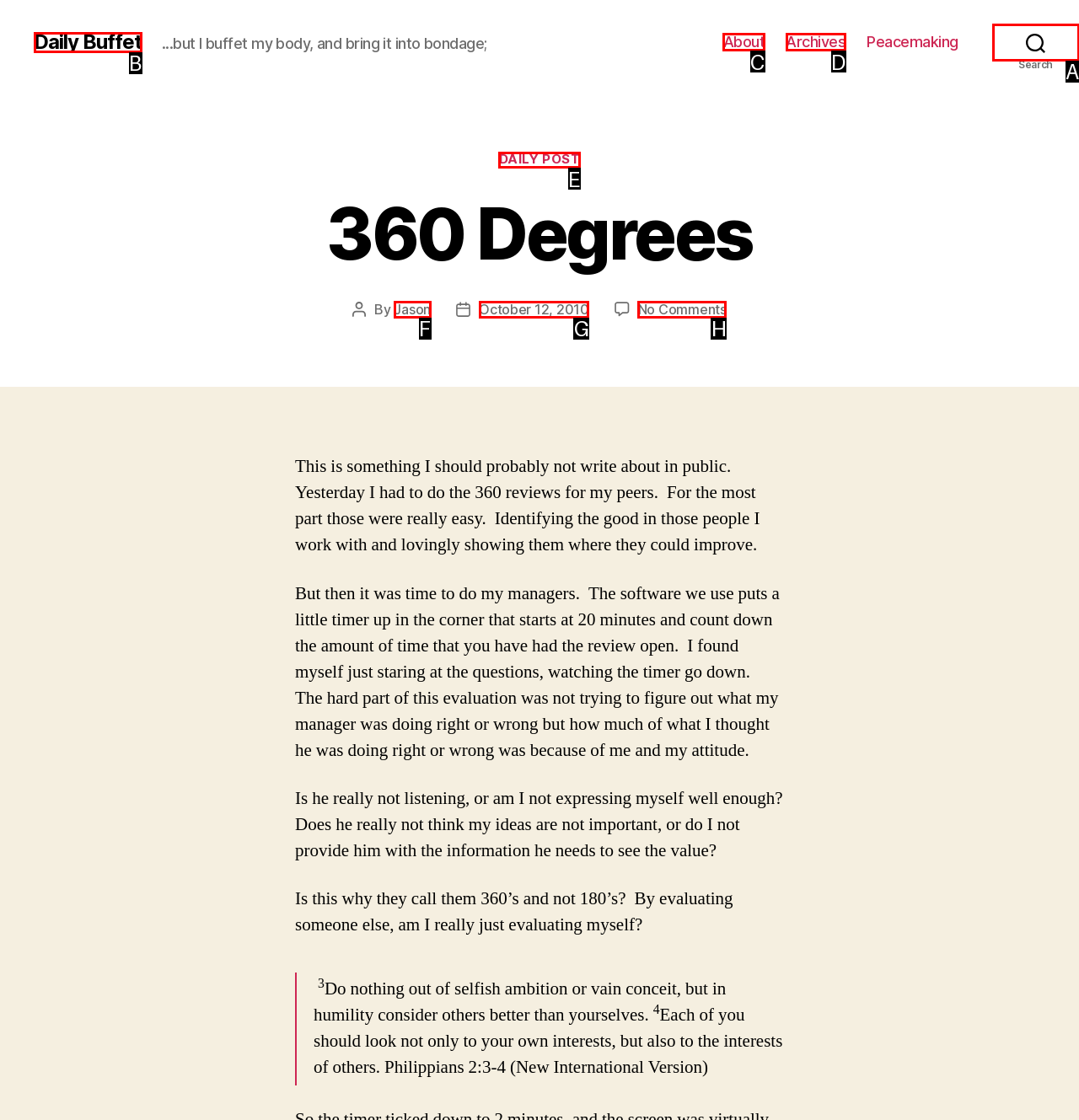Which HTML element among the options matches this description: No Comments on 360 Degrees? Answer with the letter representing your choice.

H